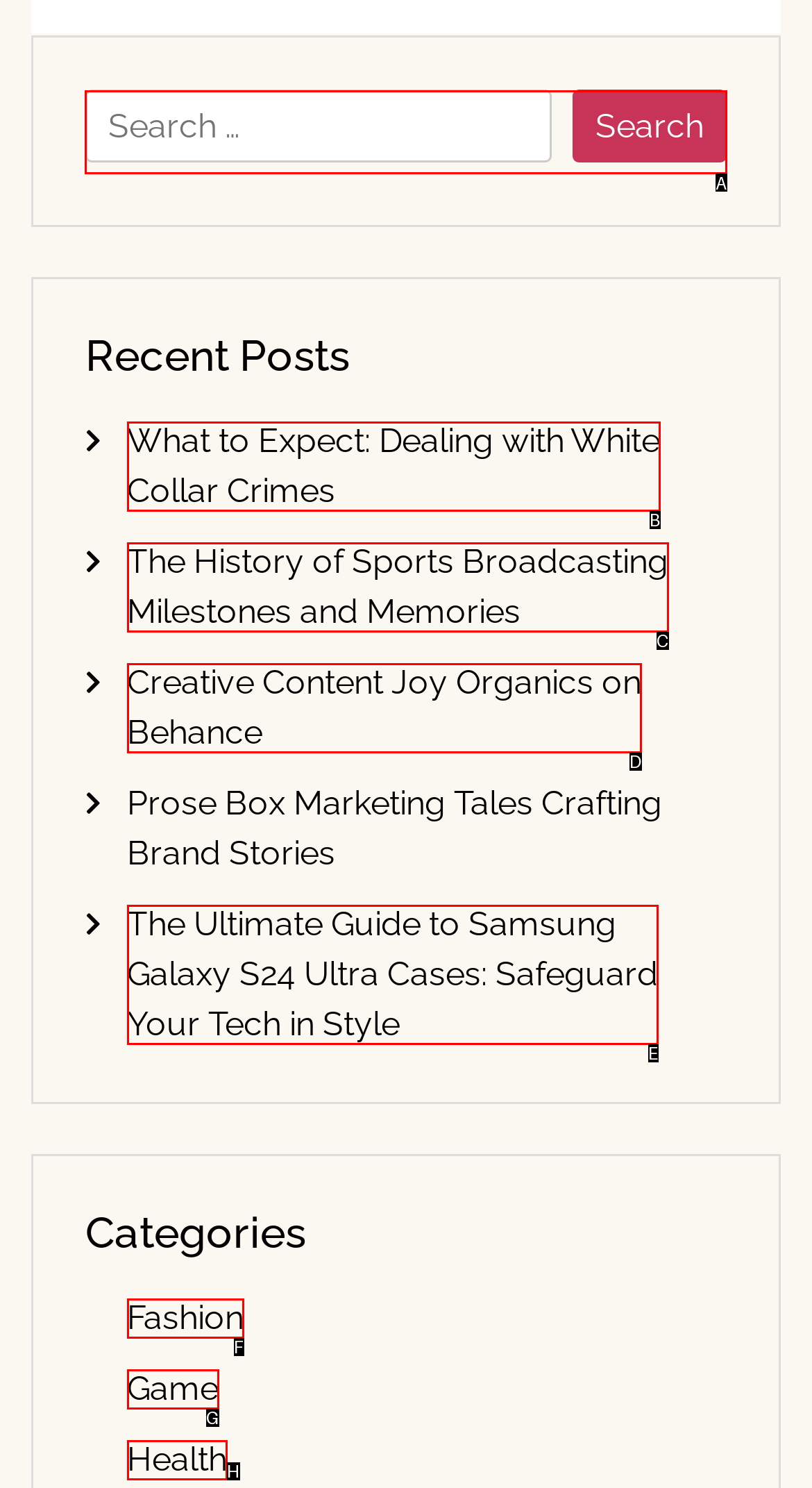Select the UI element that should be clicked to execute the following task: Go to the previous post
Provide the letter of the correct choice from the given options.

None